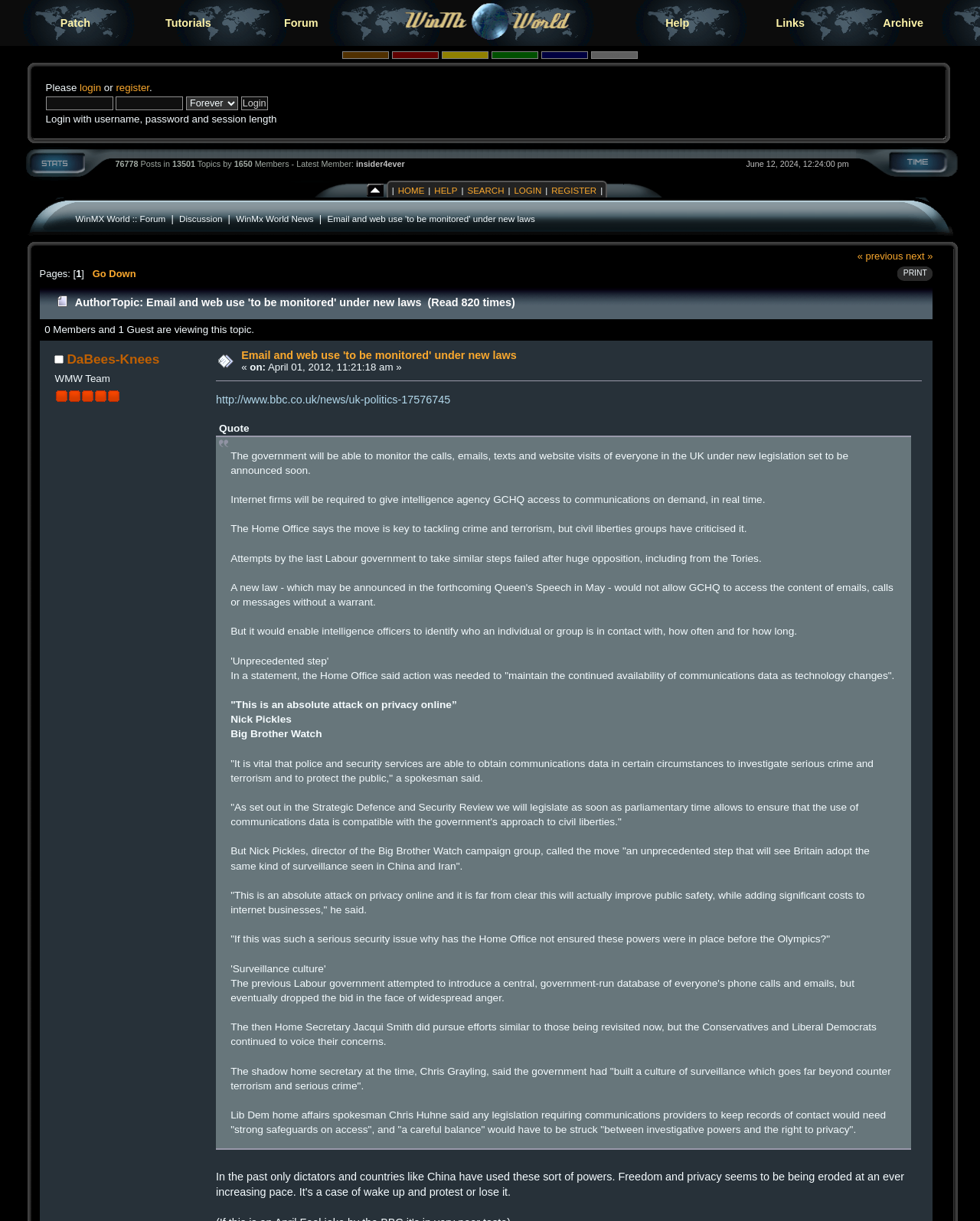Determine the bounding box coordinates of the element's region needed to click to follow the instruction: "Click the Help link". Provide these coordinates as four float numbers between 0 and 1, formatted as [left, top, right, bottom].

[0.636, 0.001, 0.747, 0.036]